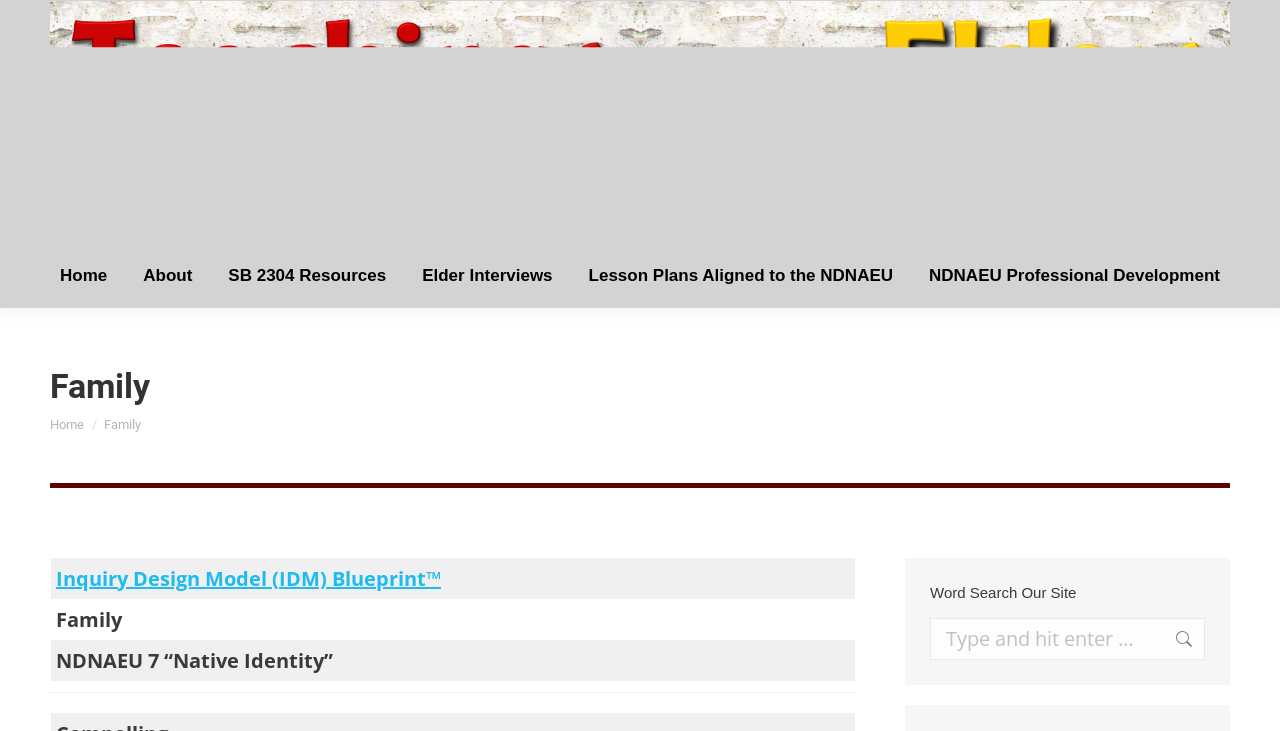Determine the bounding box coordinates of the element's region needed to click to follow the instruction: "Go to the 'Home' page". Provide these coordinates as four float numbers between 0 and 1, formatted as [left, top, right, bottom].

[0.044, 0.356, 0.087, 0.396]